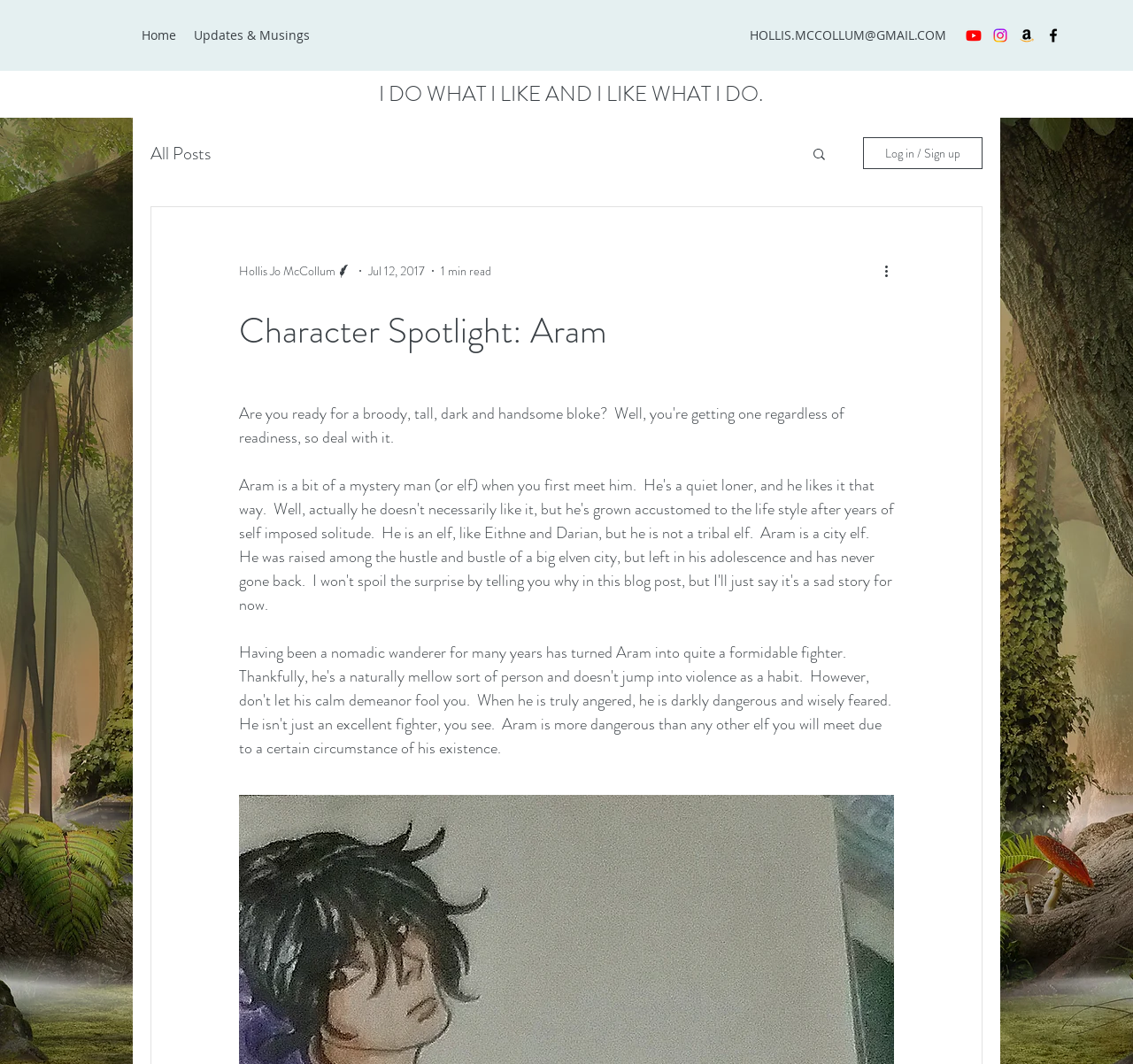What is the name of the writer?
Based on the screenshot, respond with a single word or phrase.

Hollis Jo McCollum